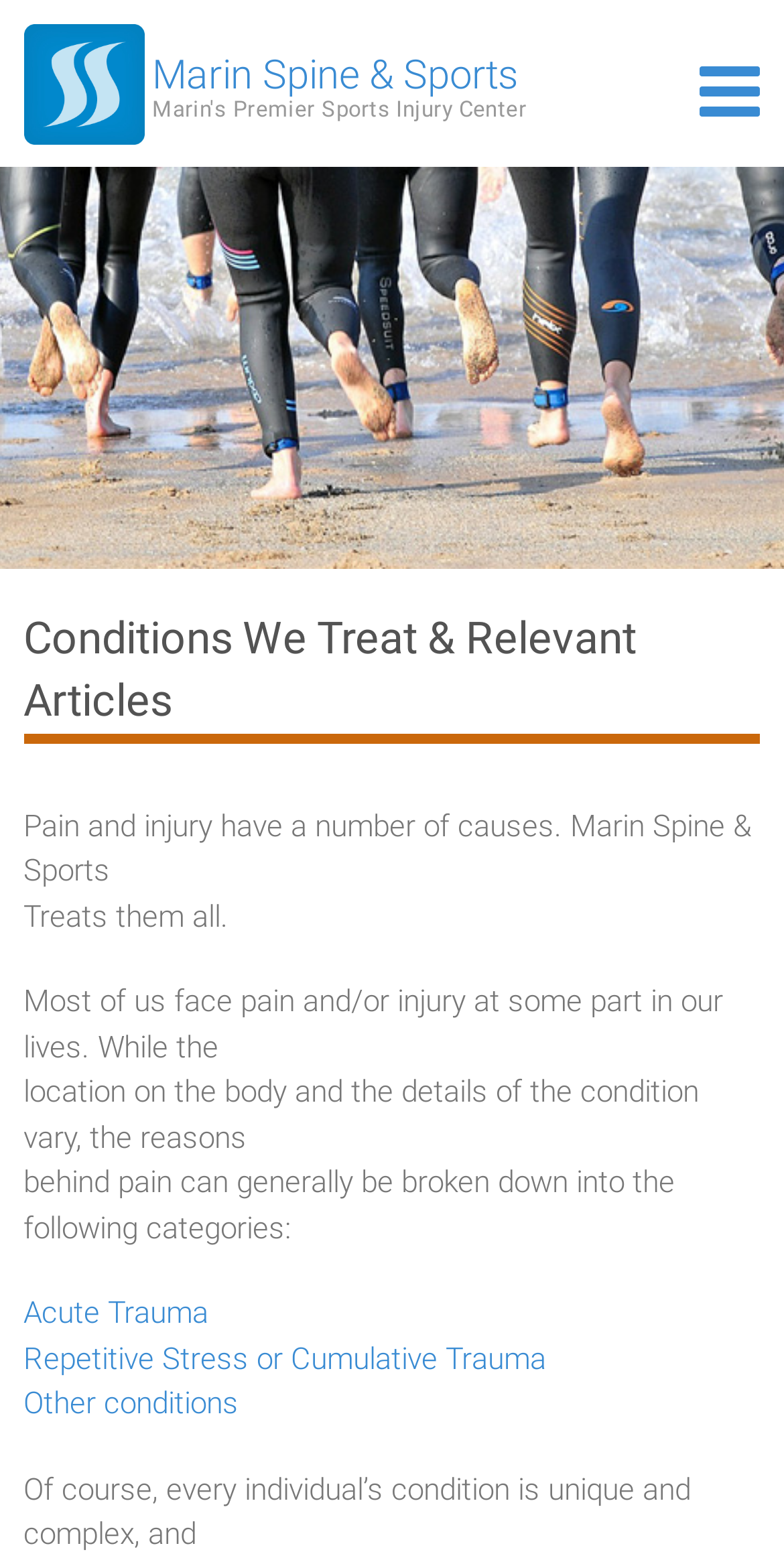Provide the bounding box coordinates of the UI element that matches the description: "Repetitive Stress or Cumulative Trauma".

[0.03, 0.859, 0.707, 0.883]